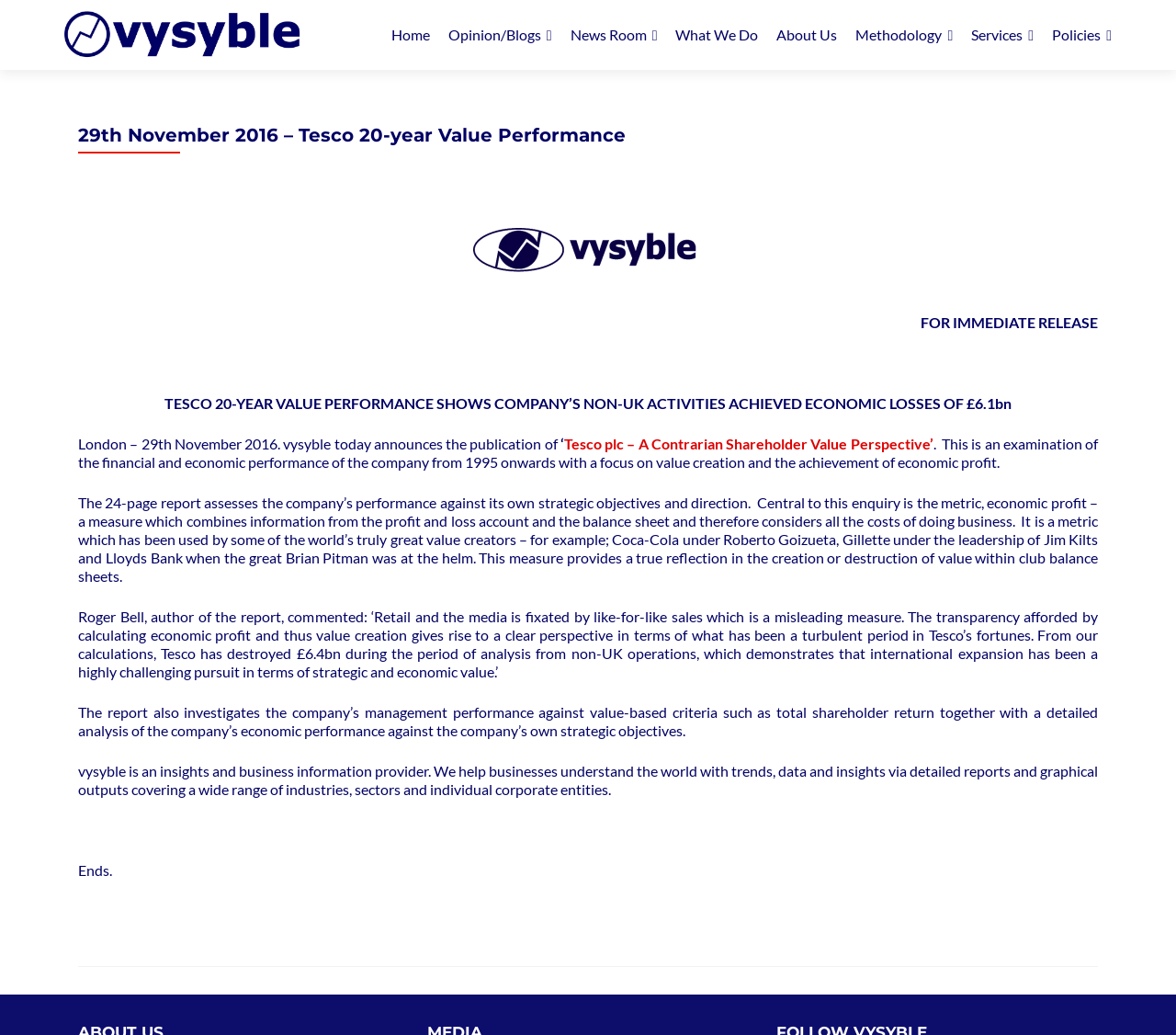Answer the following query with a single word or phrase:
What is the economic loss of Tesco's non-UK activities?

£6.1bn